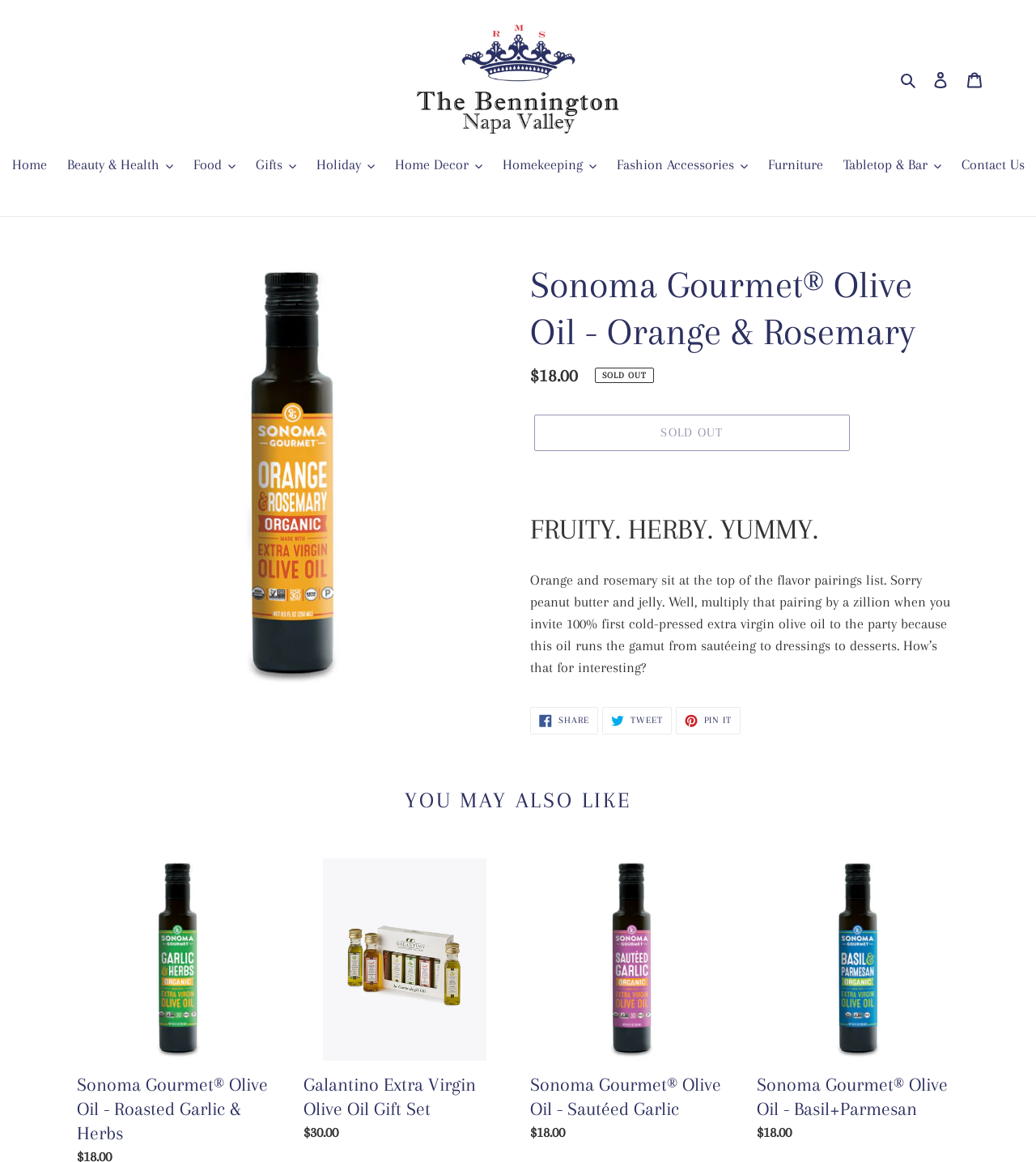How many related products are shown on the webpage?
Please give a detailed answer to the question using the information shown in the image.

I found the answer by counting the number of link elements with product names, such as 'Galantino Extra Virgin Olive Oil Gift Set', 'Sonoma Gourmet Olive Oil - Sautéed Garlic', and 'Sonoma Gourmet Olive Oil - Basil+Parmesan', which are shown as related products on the webpage.